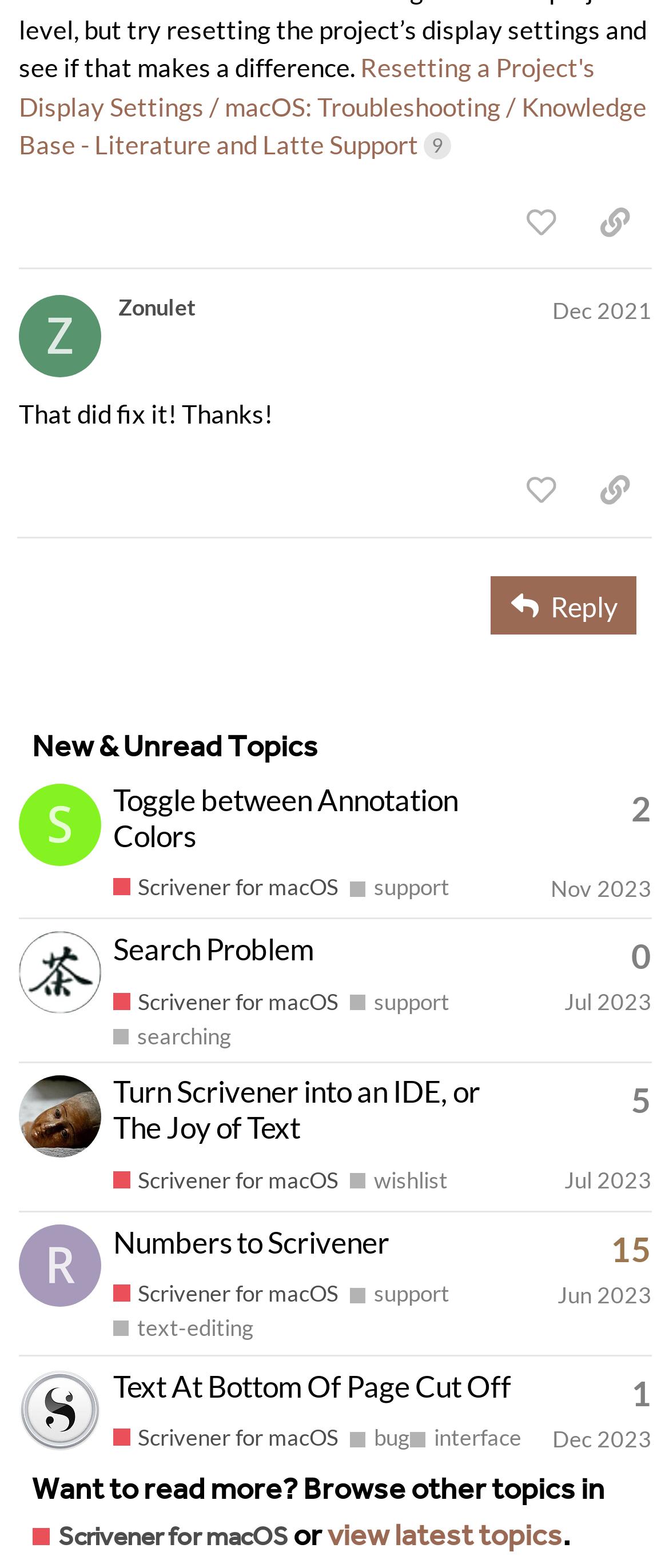Using the element description Nov 2023, predict the bounding box coordinates for the UI element. Provide the coordinates in (top-left x, top-left y, bottom-right x, bottom-right y) format with values ranging from 0 to 1.

[0.823, 0.556, 0.974, 0.574]